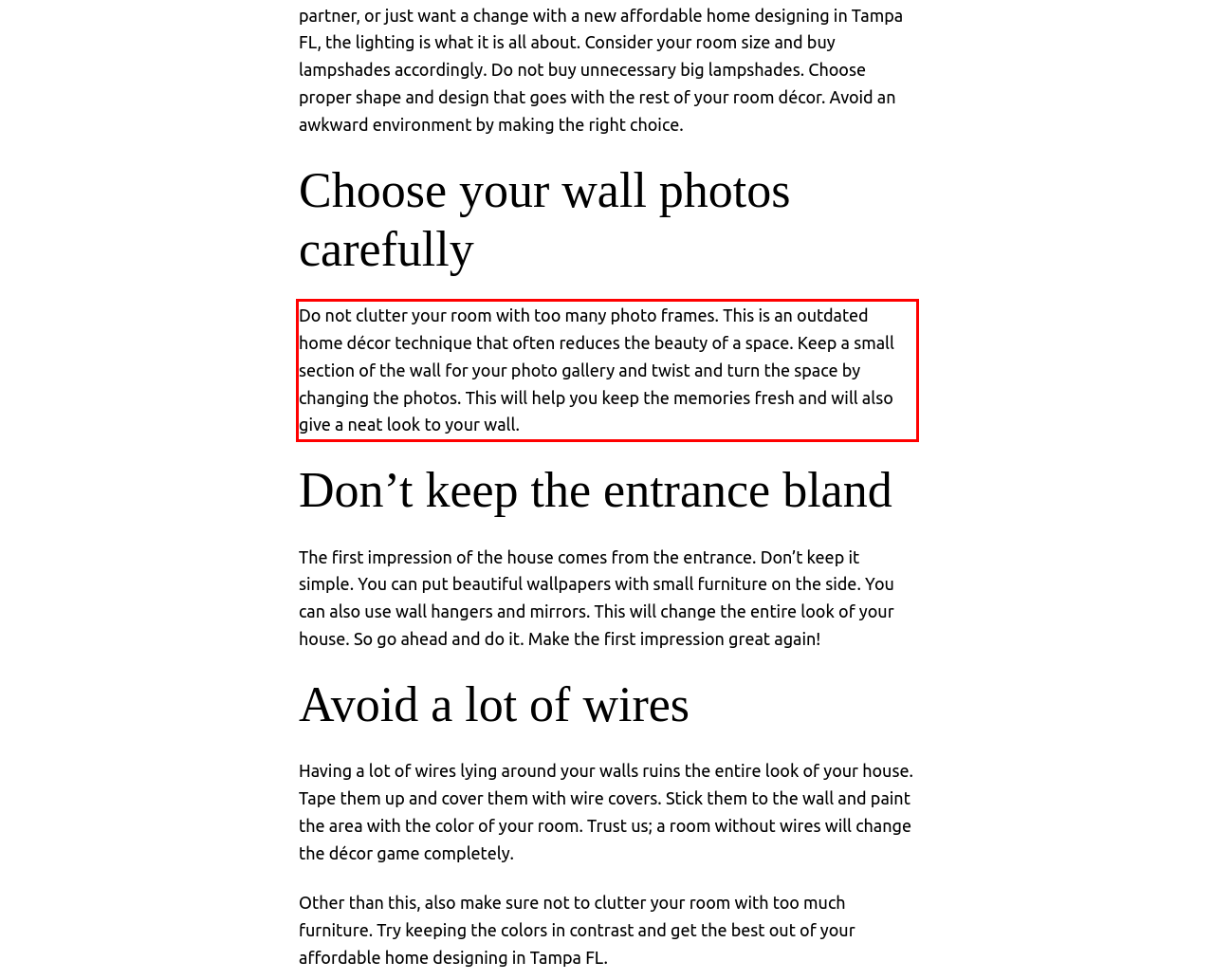You have a screenshot of a webpage with a red bounding box. Use OCR to generate the text contained within this red rectangle.

Do not clutter your room with too many photo frames. This is an outdated home décor technique that often reduces the beauty of a space. Keep a small section of the wall for your photo gallery and twist and turn the space by changing the photos. This will help you keep the memories fresh and will also give a neat look to your wall.